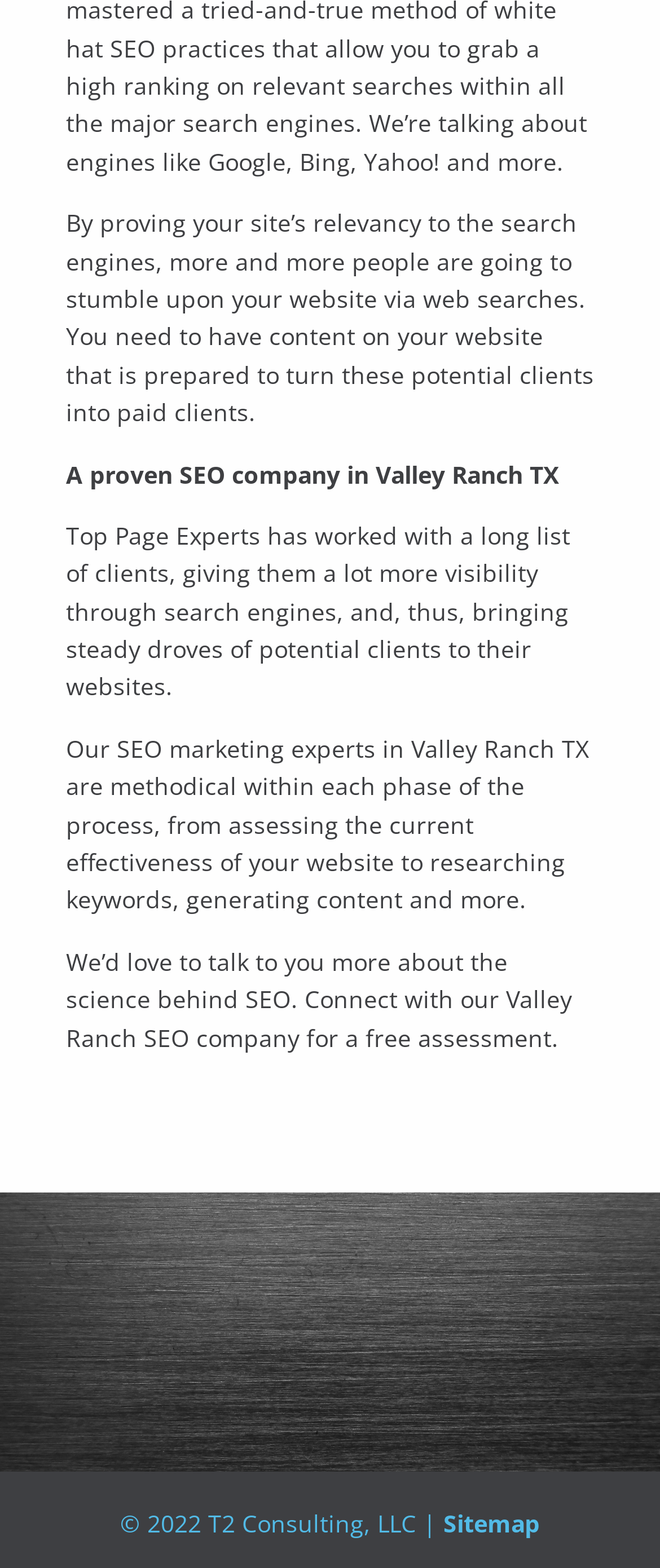Determine the bounding box coordinates of the UI element described below. Use the format (top-left x, top-left y, bottom-right x, bottom-right y) with floating point numbers between 0 and 1: Sitemap

[0.672, 0.961, 0.818, 0.982]